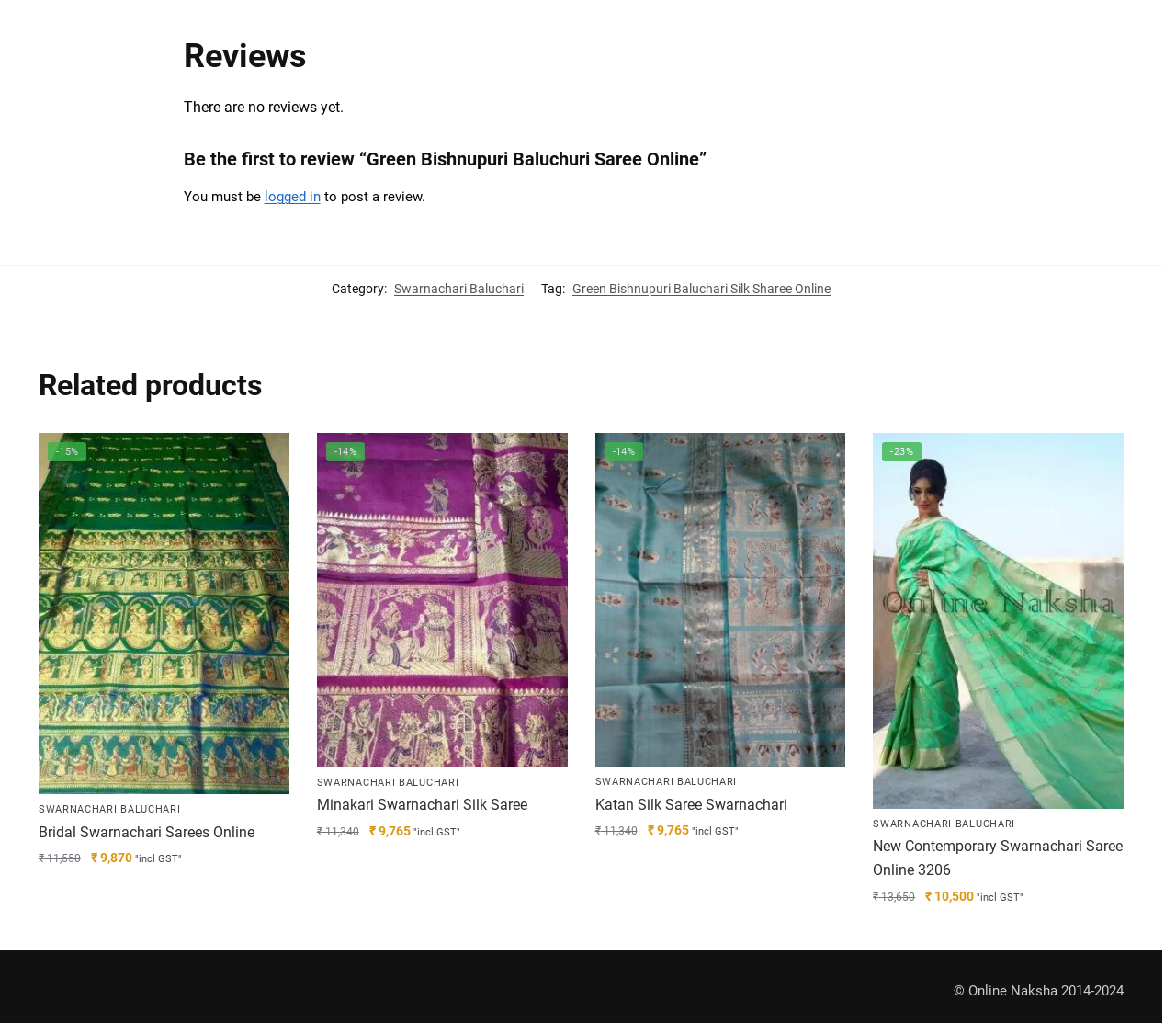What is the original price of the 'Minakari Swarnachari Silk Saree'?
Could you give a comprehensive explanation in response to this question?

I found the StaticText element with the text 'Original price was: ₹11,340.' which indicates the original price of the 'Minakari Swarnachari Silk Saree'.